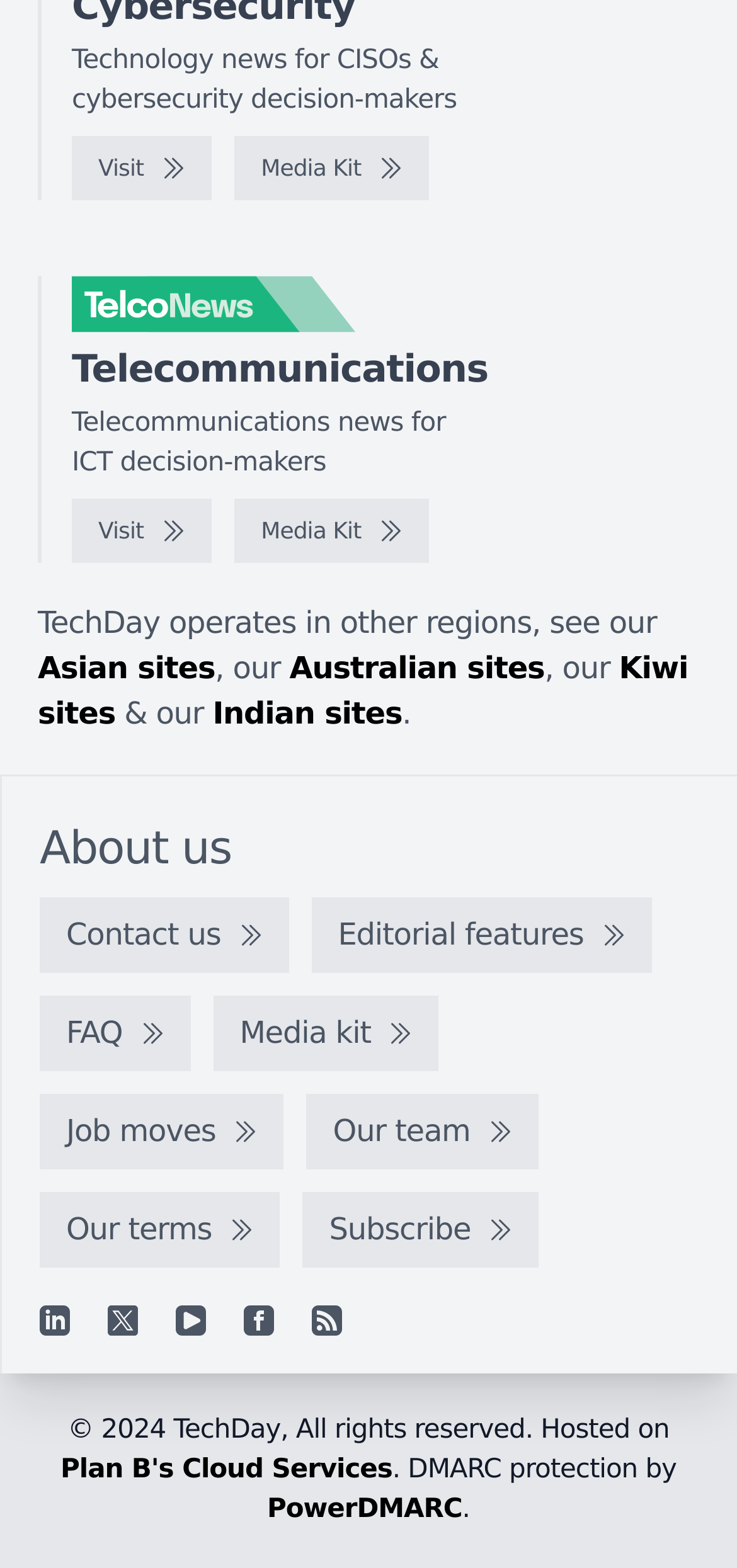What social media platforms does TechDay have a presence on?
Using the image, respond with a single word or phrase.

Linkedin, YouTube, Facebook